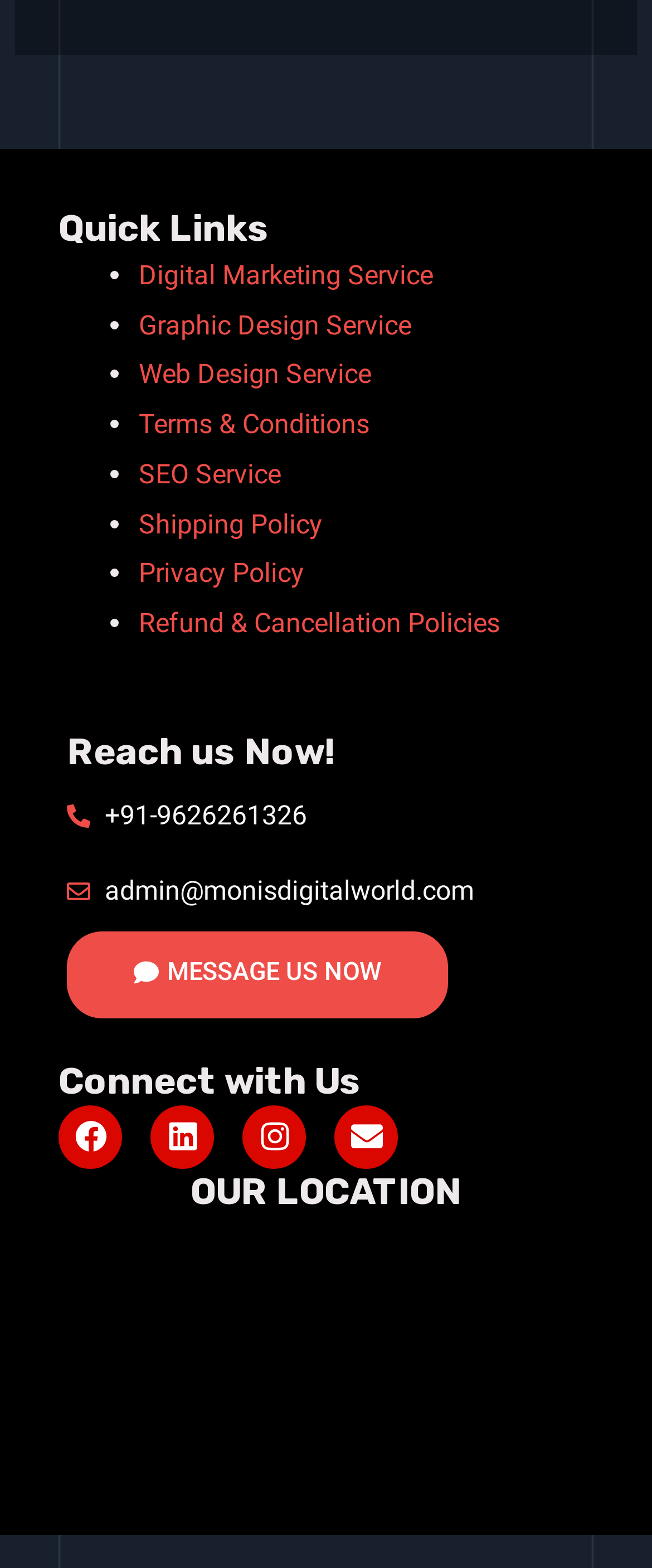Extract the bounding box coordinates of the UI element described by: "Refund & Cancellation Policies". The coordinates should include four float numbers ranging from 0 to 1, e.g., [left, top, right, bottom].

[0.213, 0.387, 0.767, 0.407]